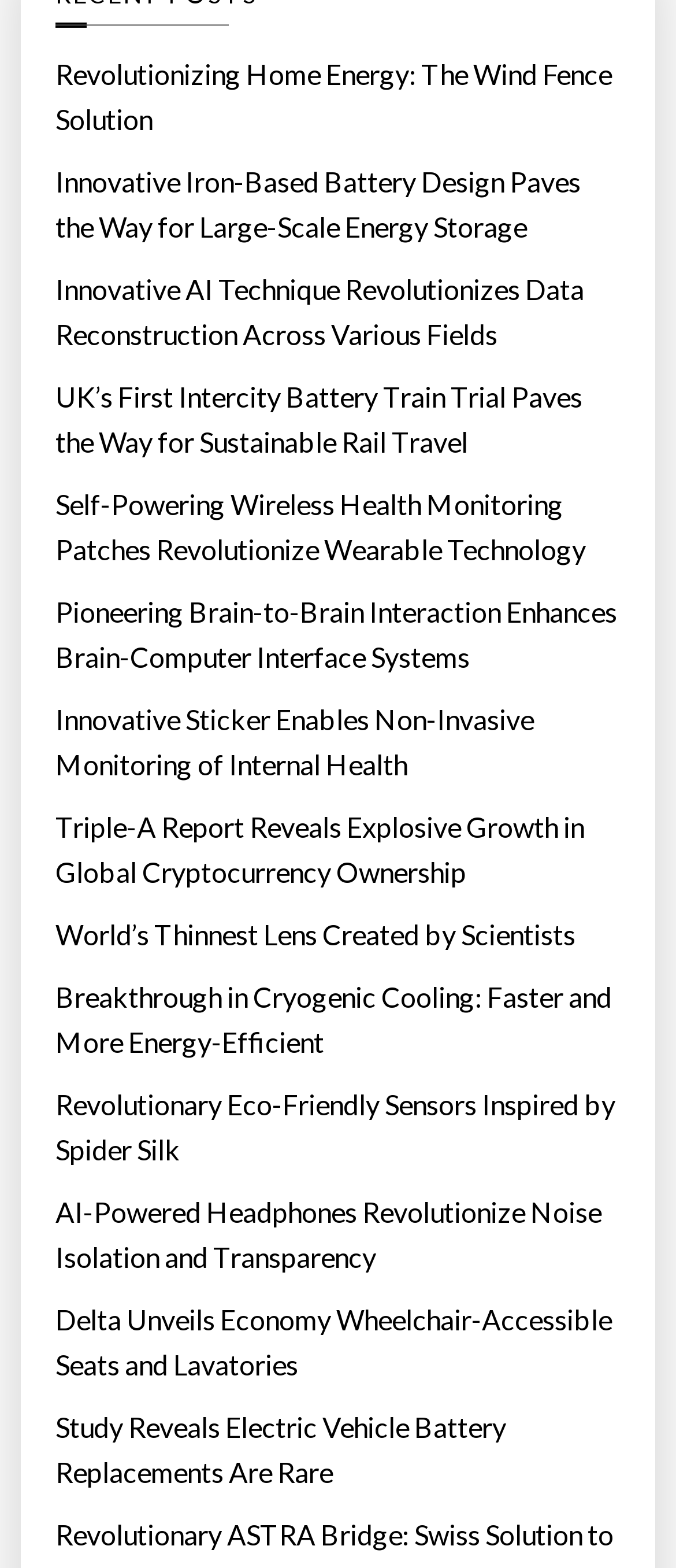Please determine the bounding box coordinates of the area that needs to be clicked to complete this task: 'Discover the World’s Thinnest Lens Created by Scientists'. The coordinates must be four float numbers between 0 and 1, formatted as [left, top, right, bottom].

[0.082, 0.582, 0.851, 0.611]